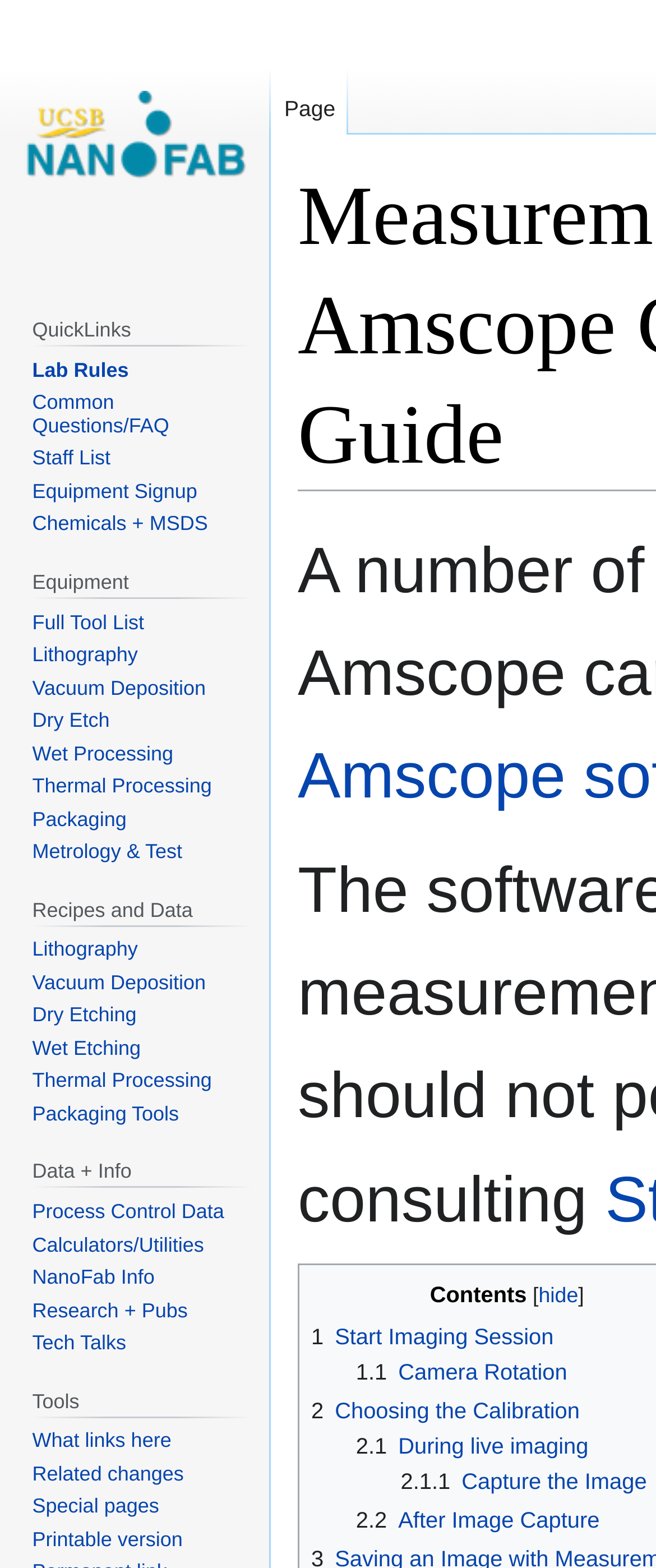Pinpoint the bounding box coordinates of the area that must be clicked to complete this instruction: "Start Imaging Session".

[0.474, 0.844, 0.844, 0.86]